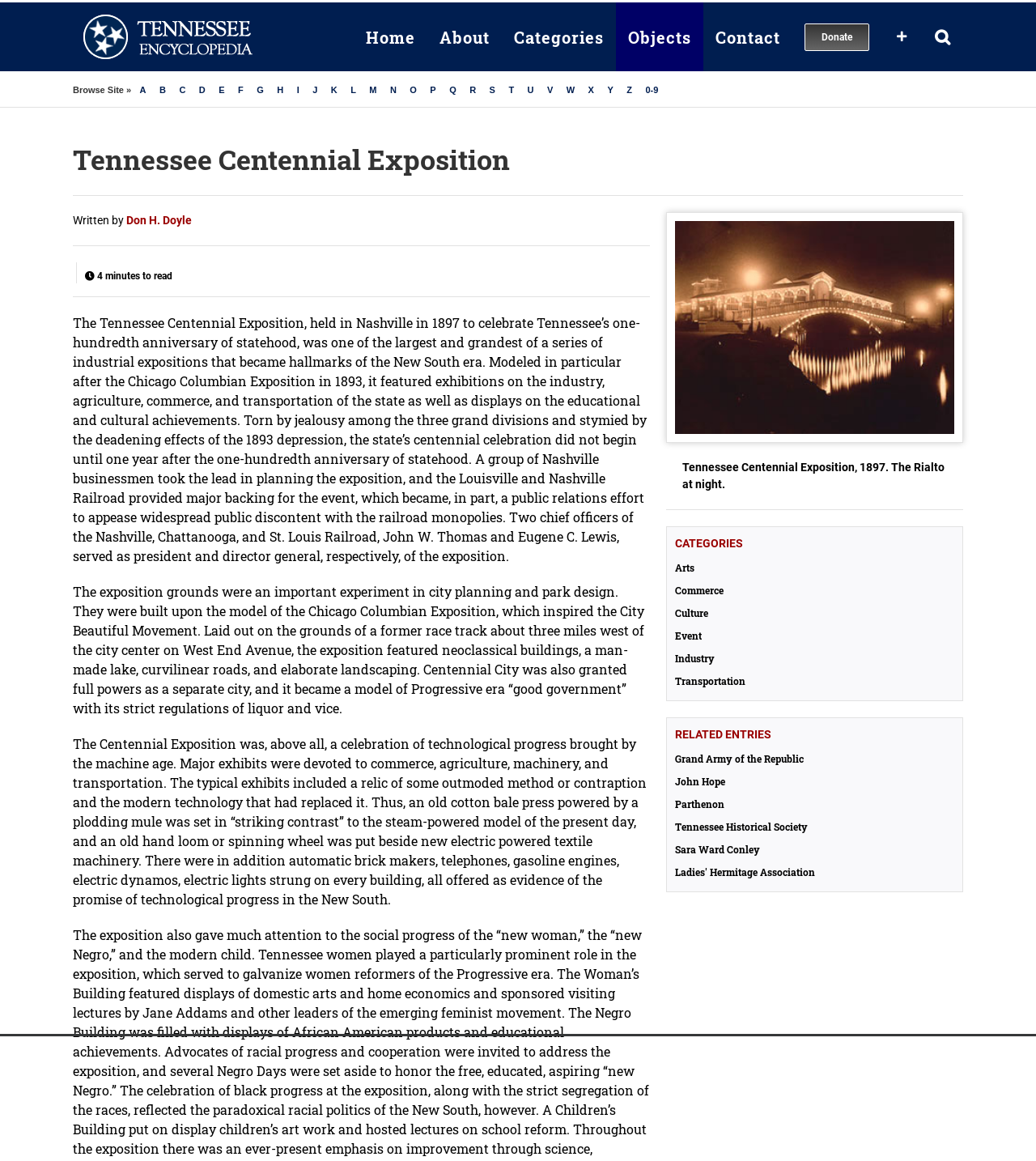Show the bounding box coordinates of the element that should be clicked to complete the task: "Click the 'Home' link".

[0.341, 0.002, 0.412, 0.061]